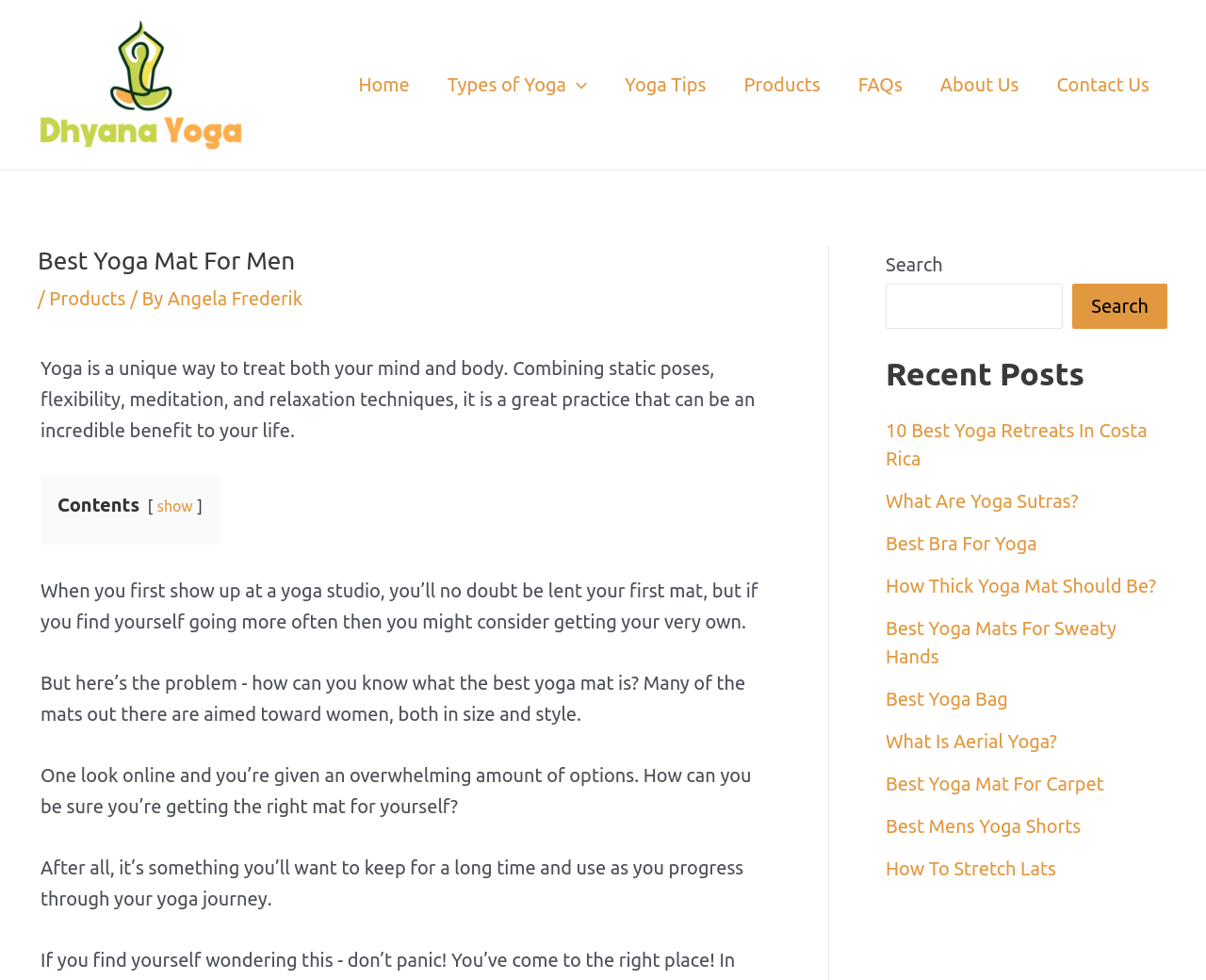Based on the image, give a detailed response to the question: What is the name of the website?

I determined the name of the website by looking at the top-left corner of the webpage, where I found a link with the text 'Dhyana Yoga' and an image with the same name.